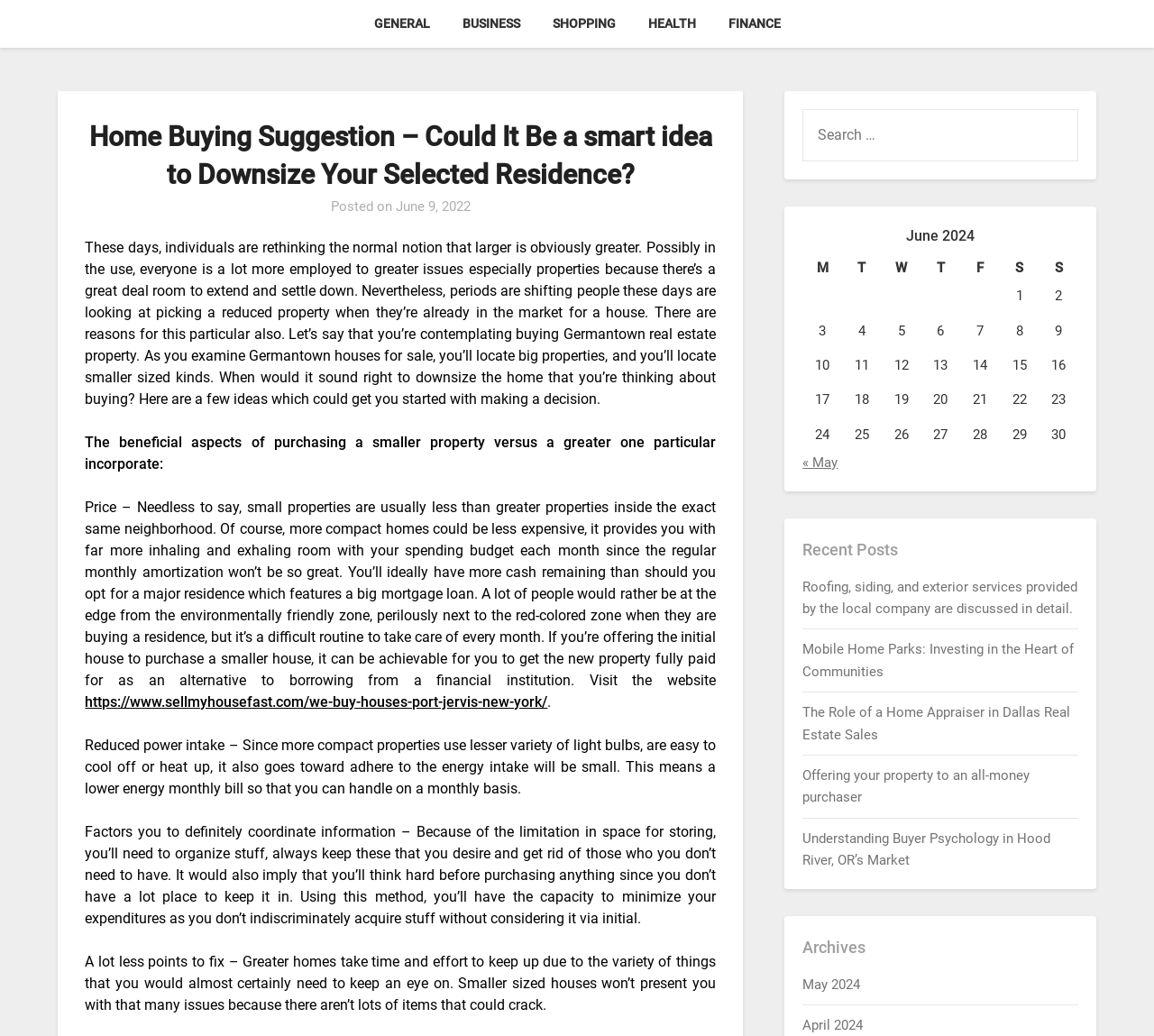What type of information is presented in the table?
Using the image as a reference, give a one-word or short phrase answer.

Calendar information